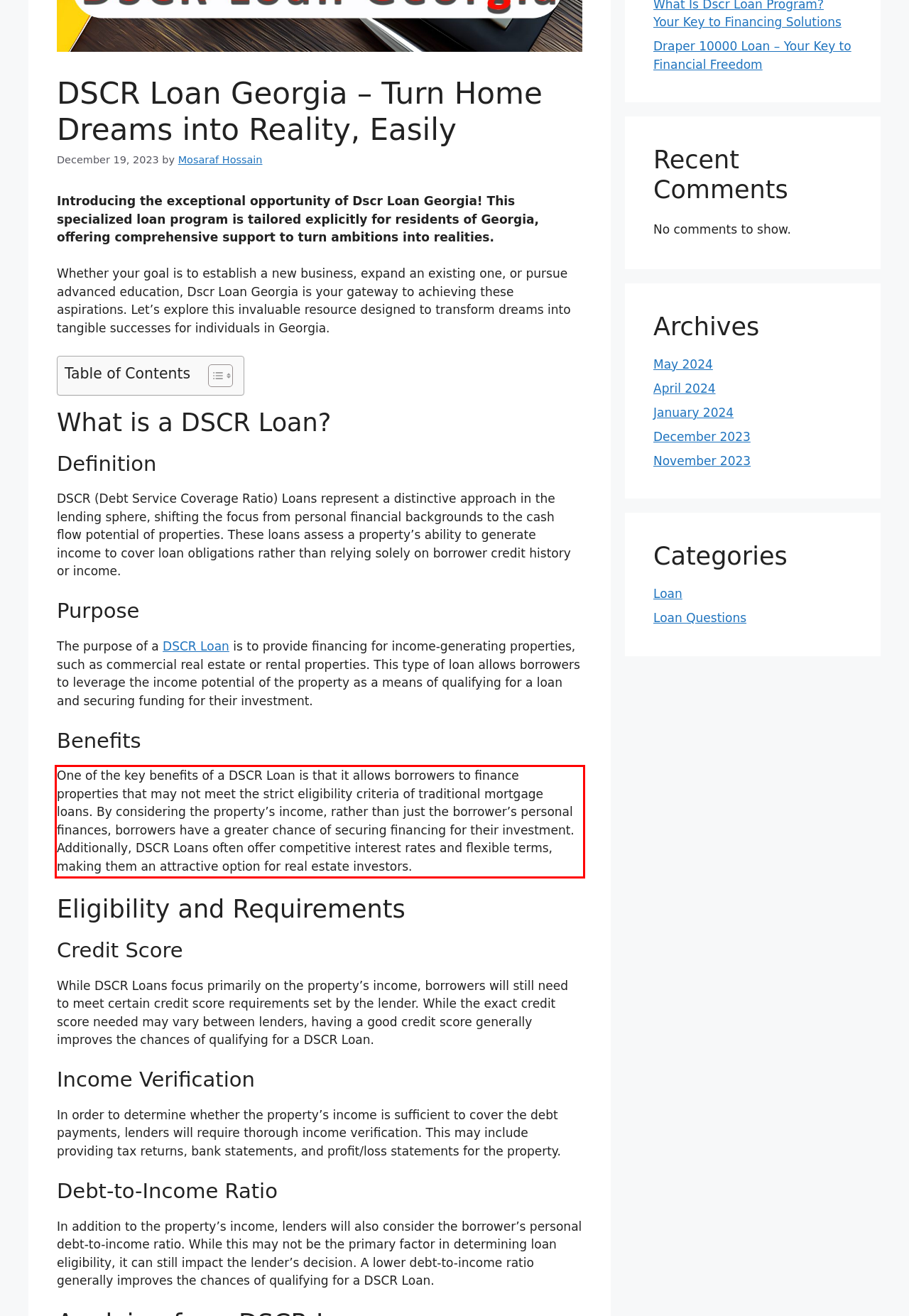Examine the screenshot of the webpage, locate the red bounding box, and perform OCR to extract the text contained within it.

One of the key benefits of a DSCR Loan is that it allows borrowers to finance properties that may not meet the strict eligibility criteria of traditional mortgage loans. By considering the property’s income, rather than just the borrower’s personal finances, borrowers have a greater chance of securing financing for their investment. Additionally, DSCR Loans often offer competitive interest rates and flexible terms, making them an attractive option for real estate investors.